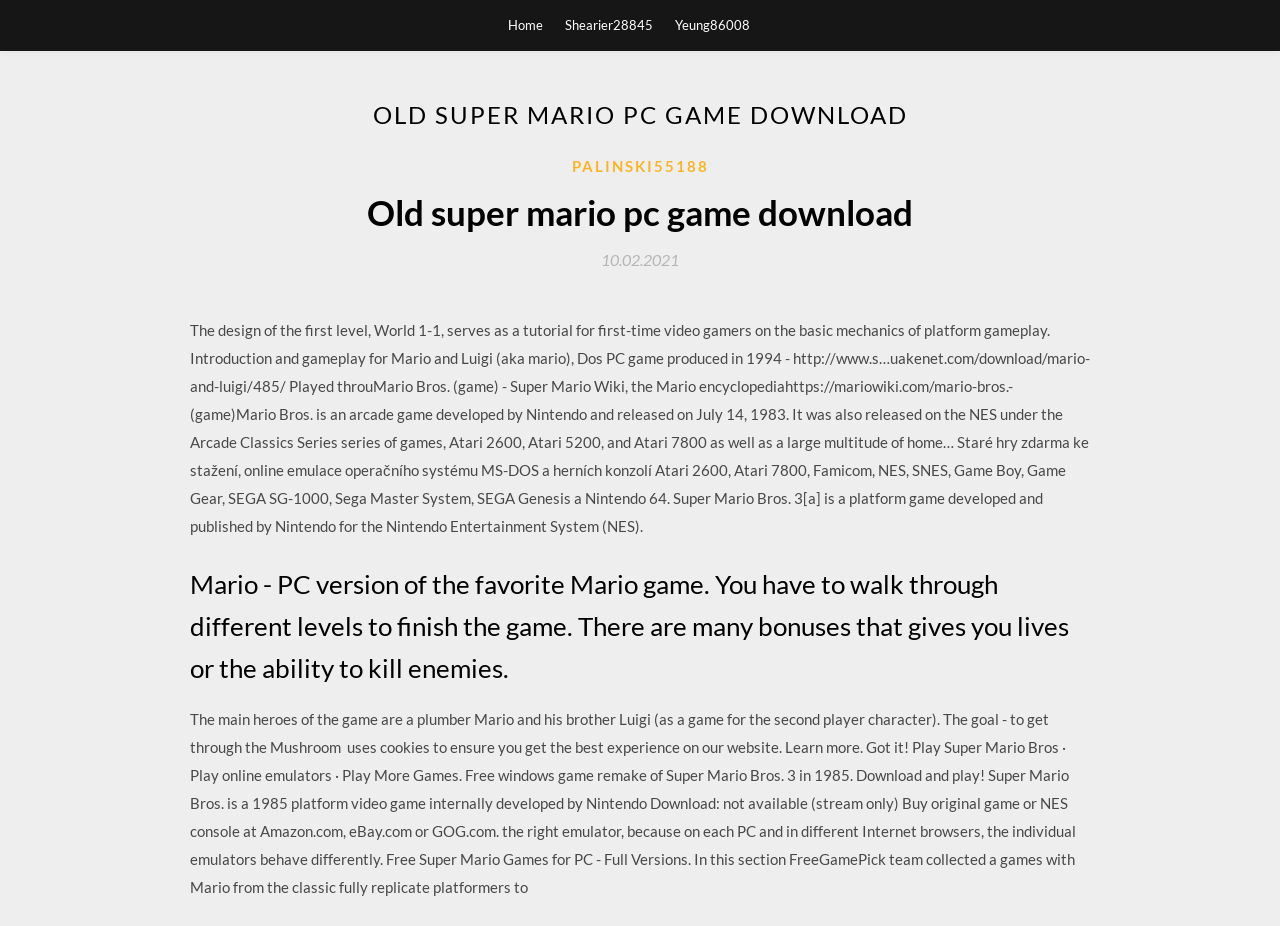Using the webpage screenshot, locate the HTML element that fits the following description and provide its bounding box: "10.02.202110.02.2021".

[0.47, 0.271, 0.53, 0.291]